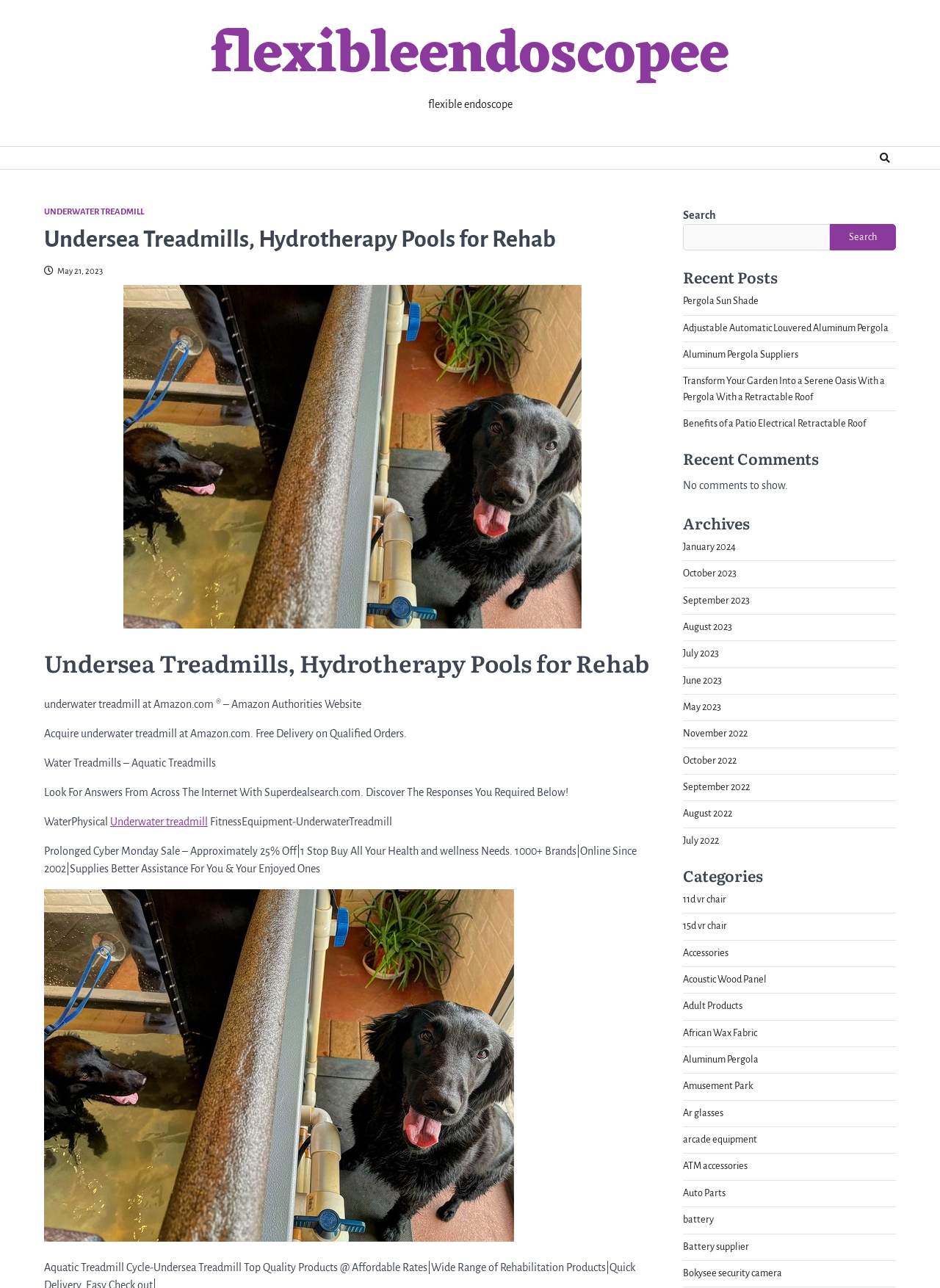Pinpoint the bounding box coordinates of the clickable element needed to complete the instruction: "Go to Archives". The coordinates should be provided as four float numbers between 0 and 1: [left, top, right, bottom].

[0.727, 0.399, 0.953, 0.413]